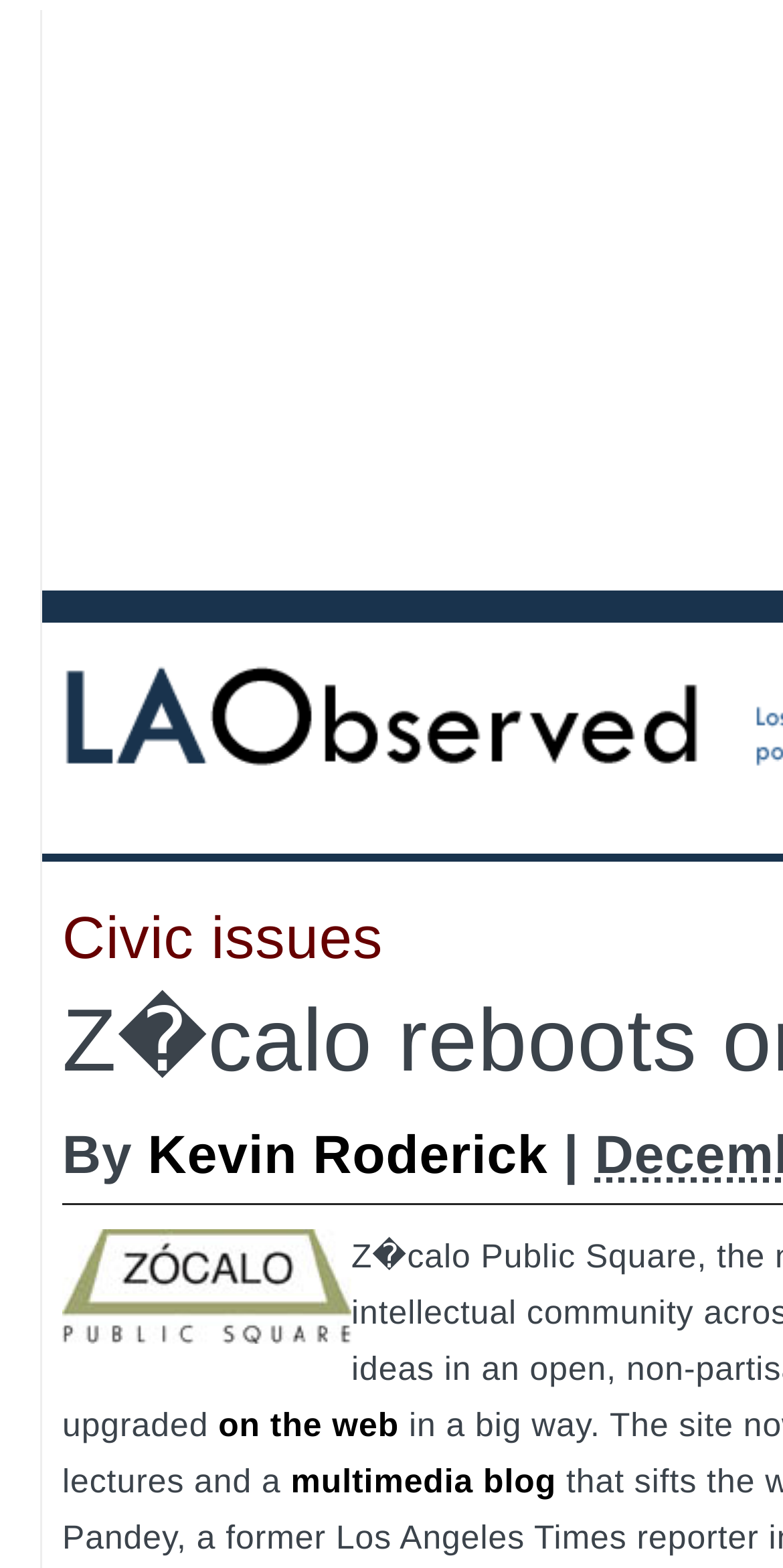Please look at the image and answer the question with a detailed explanation: What type of content is available on the webpage?

The link element with the text 'multimedia blog' suggests that the webpage contains a multimedia blog, which may include various types of content such as articles, videos, and images.